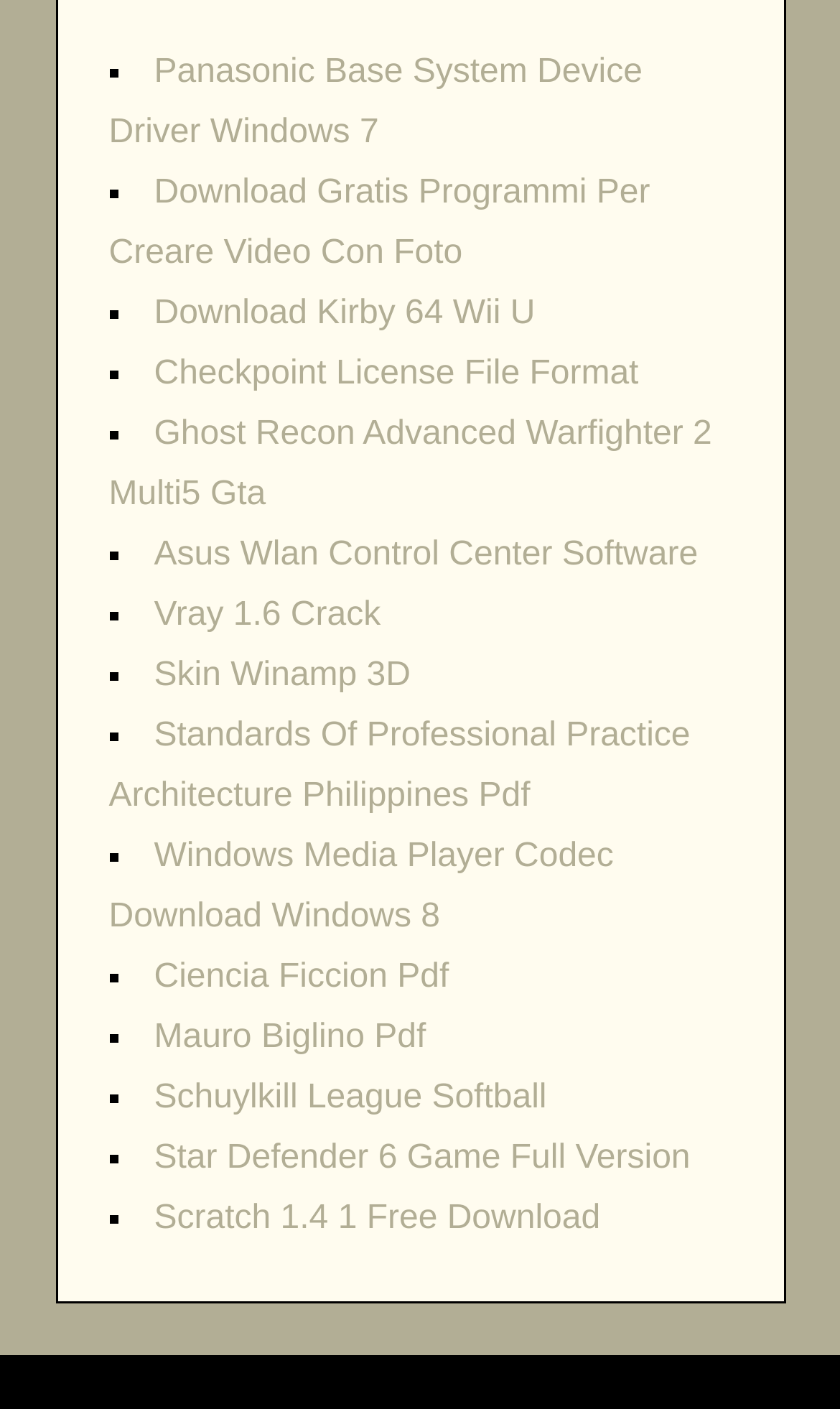Find the bounding box coordinates of the UI element according to this description: "Skin Winamp 3D".

[0.183, 0.466, 0.489, 0.492]